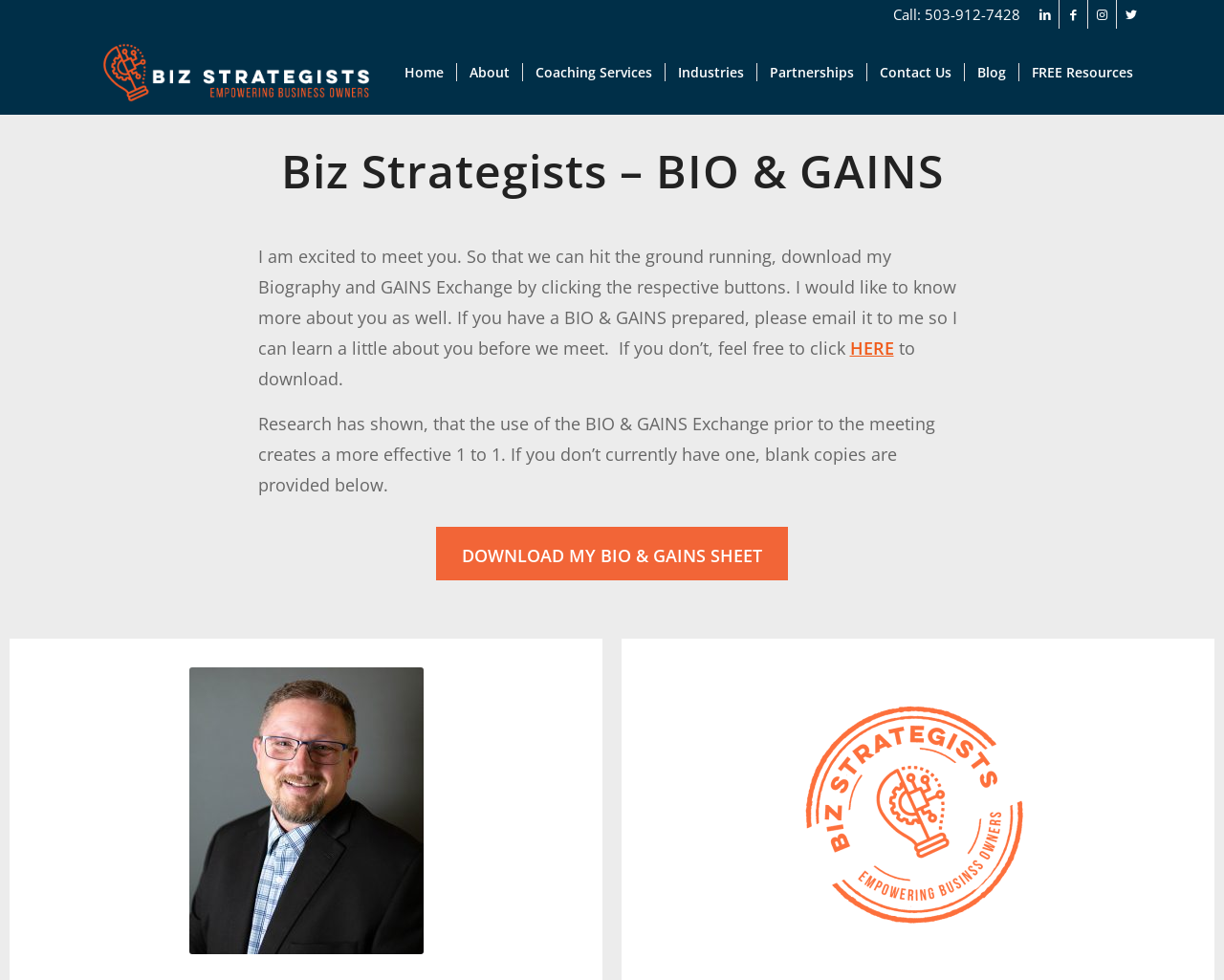Locate the bounding box coordinates of the clickable region necessary to complete the following instruction: "Click the FREE Resources menu". Provide the coordinates in the format of four float numbers between 0 and 1, i.e., [left, top, right, bottom].

[0.832, 0.031, 0.936, 0.117]